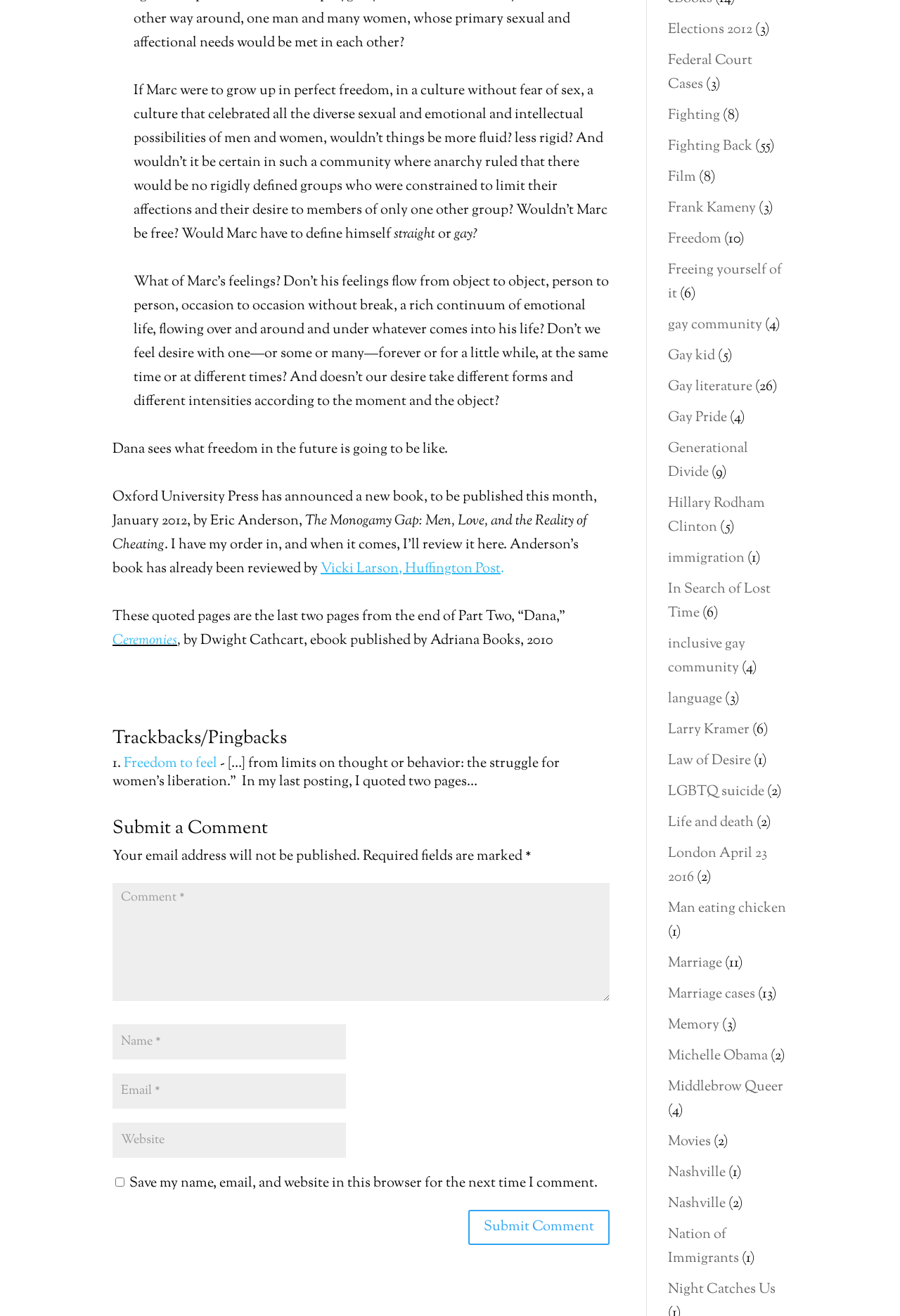How many categories are listed in the webpage?
Use the screenshot to answer the question with a single word or phrase.

30